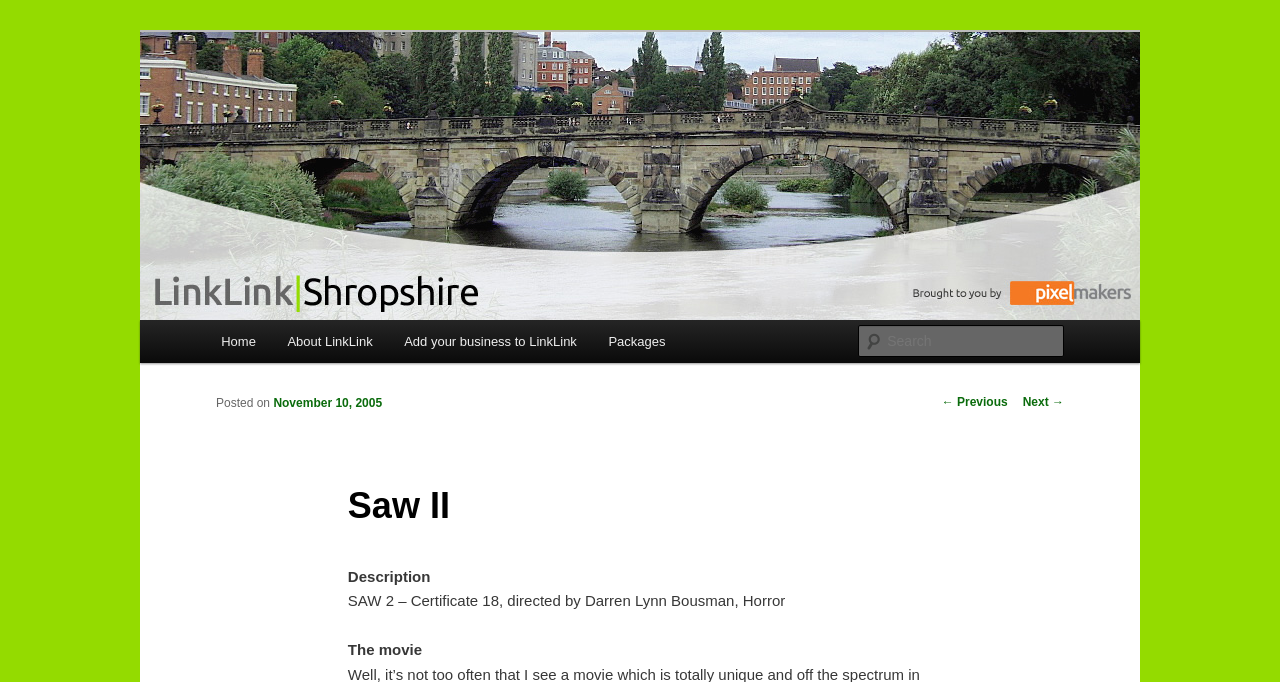Using the description "Add your business to LinkLink", predict the bounding box of the relevant HTML element.

[0.303, 0.469, 0.463, 0.533]